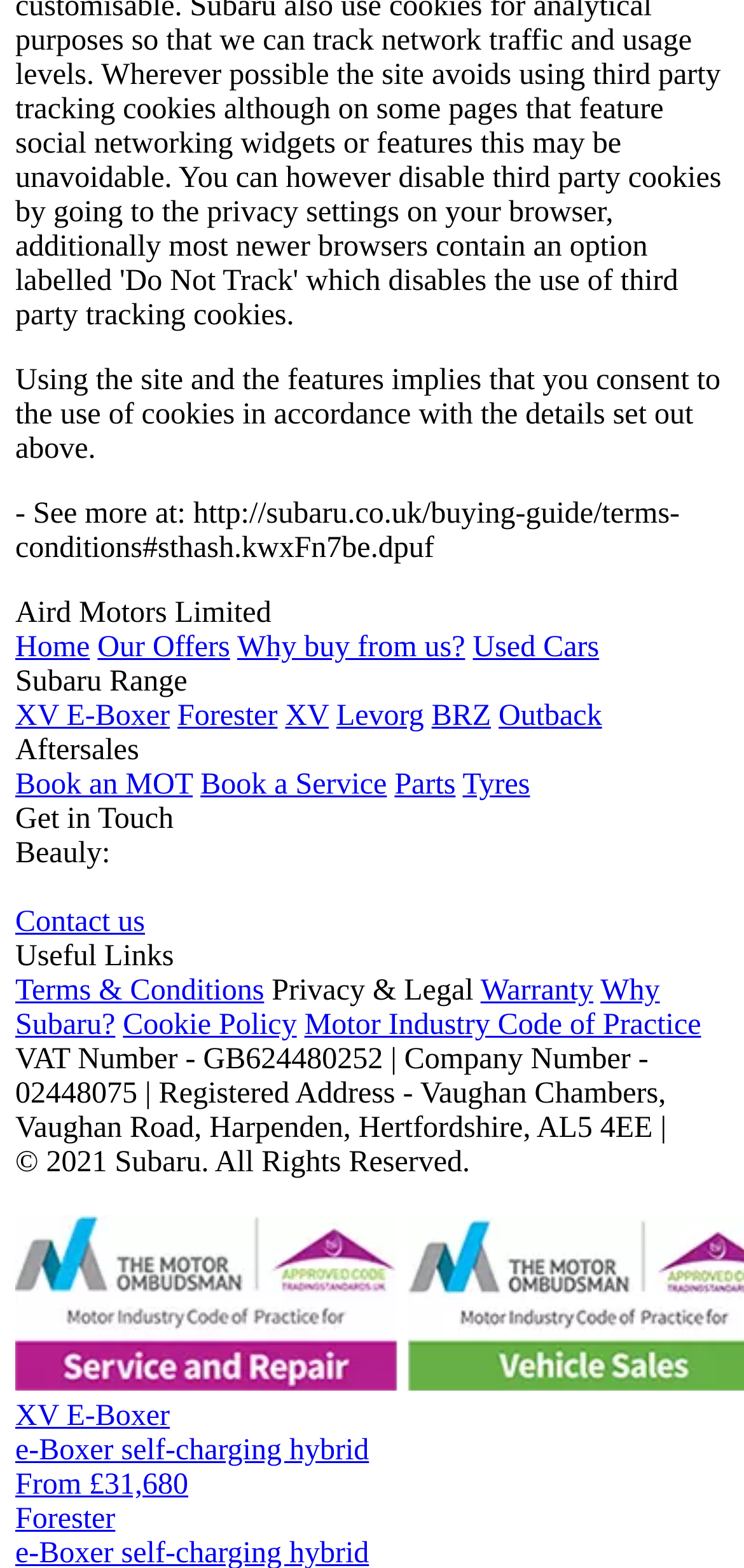Identify the bounding box coordinates of the clickable region to carry out the given instruction: "Click Home".

[0.021, 0.402, 0.121, 0.423]